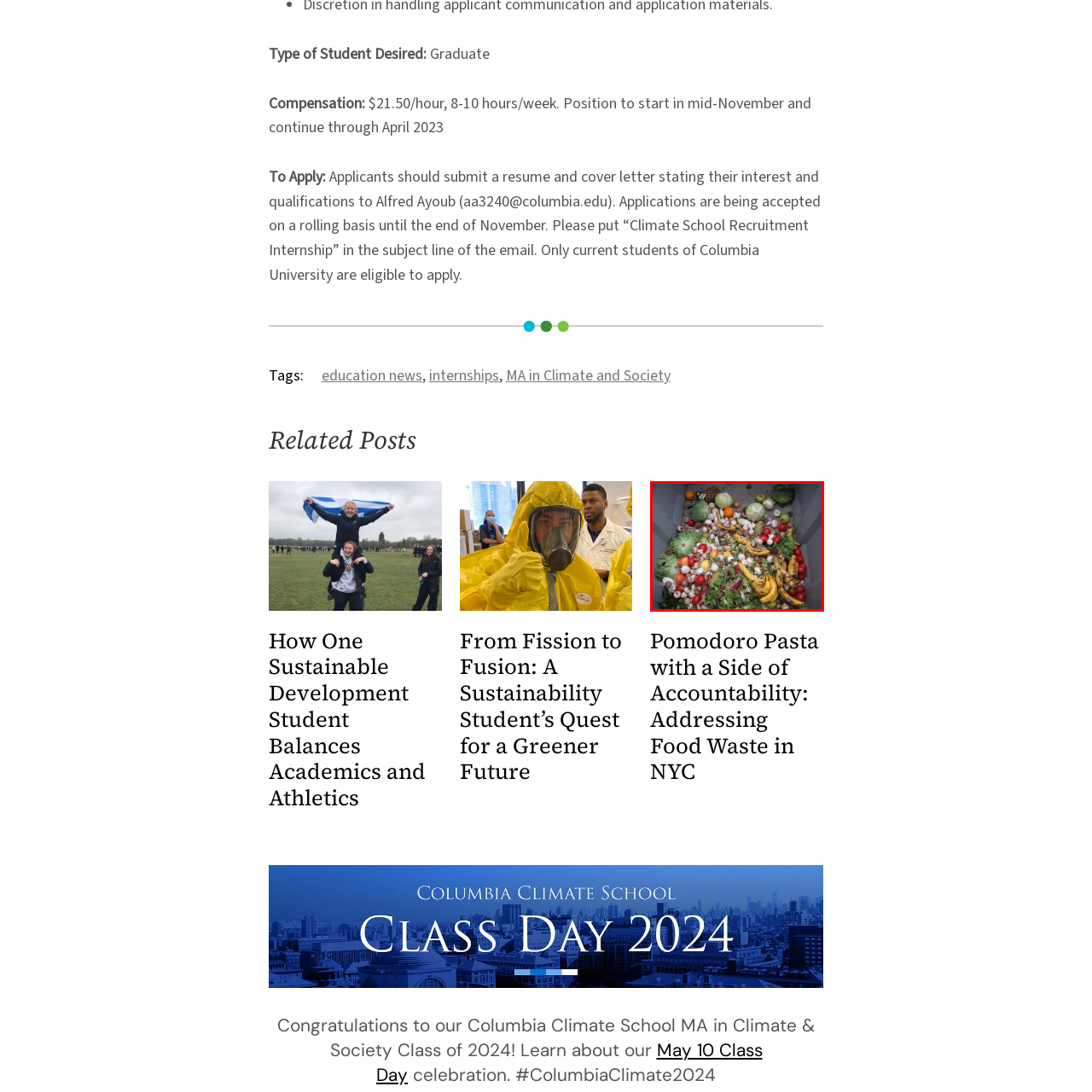Give a detailed account of the visual elements present in the image highlighted by the red border.

The image depicts a vibrant array of discarded fruits and vegetables, showcasing the issue of food waste. Colorful items such as bananas, tomatoes, and various leafy greens are piled in a collection bin. The assortment includes both whole fruits and vegetables, as well as some that appear to be past their prime, highlighting the significant amount of food that goes uneaten. This visual serves as a powerful reminder of the pressing need to address food waste and its environmental impacts, particularly in urban settings like New York City. The image is associated with a broader conversation around sustainability and responsible consumption, as discussed in related articles on addressing food waste.